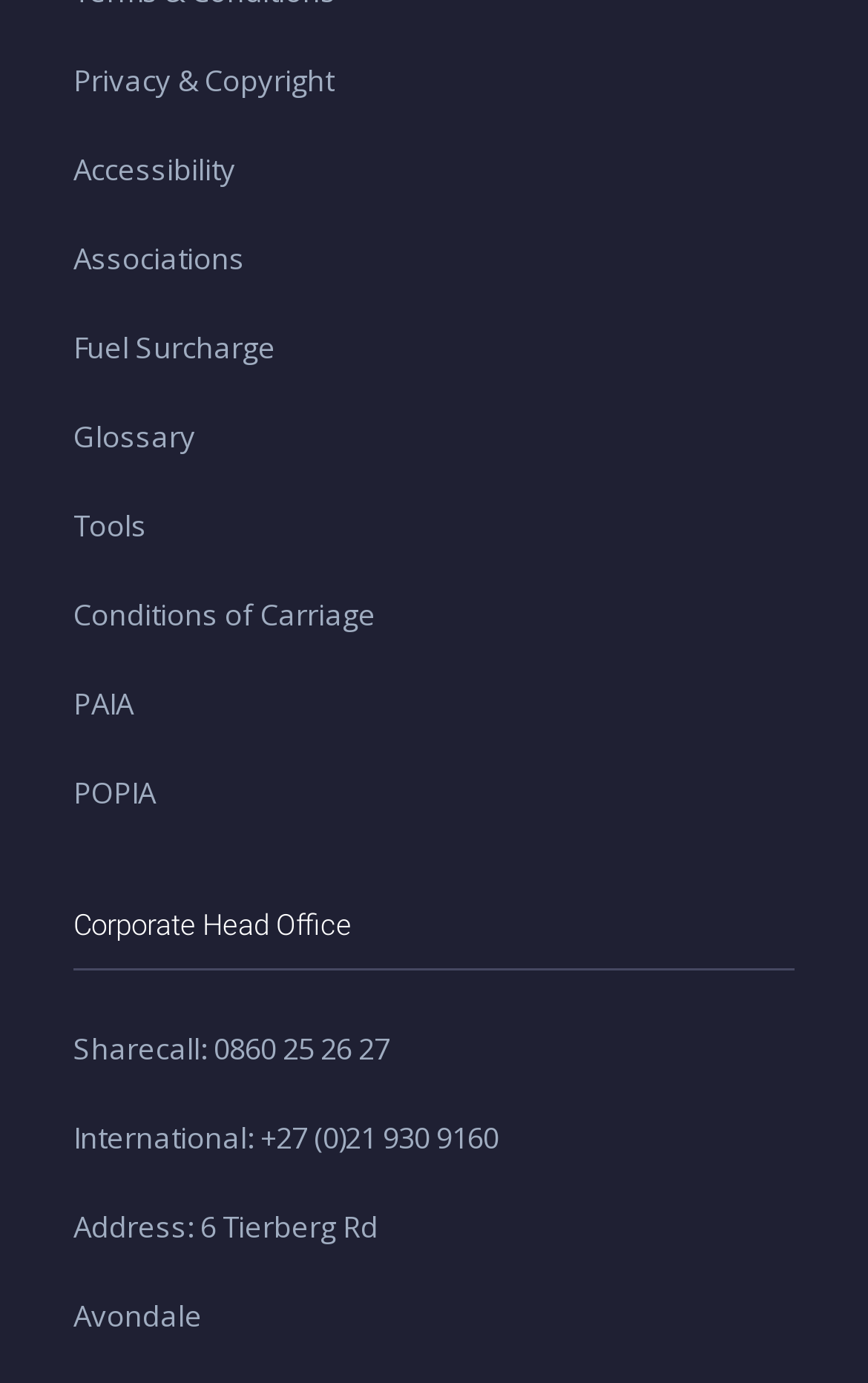Locate the coordinates of the bounding box for the clickable region that fulfills this instruction: "Learn about conditions of carriage".

[0.085, 0.43, 0.433, 0.459]